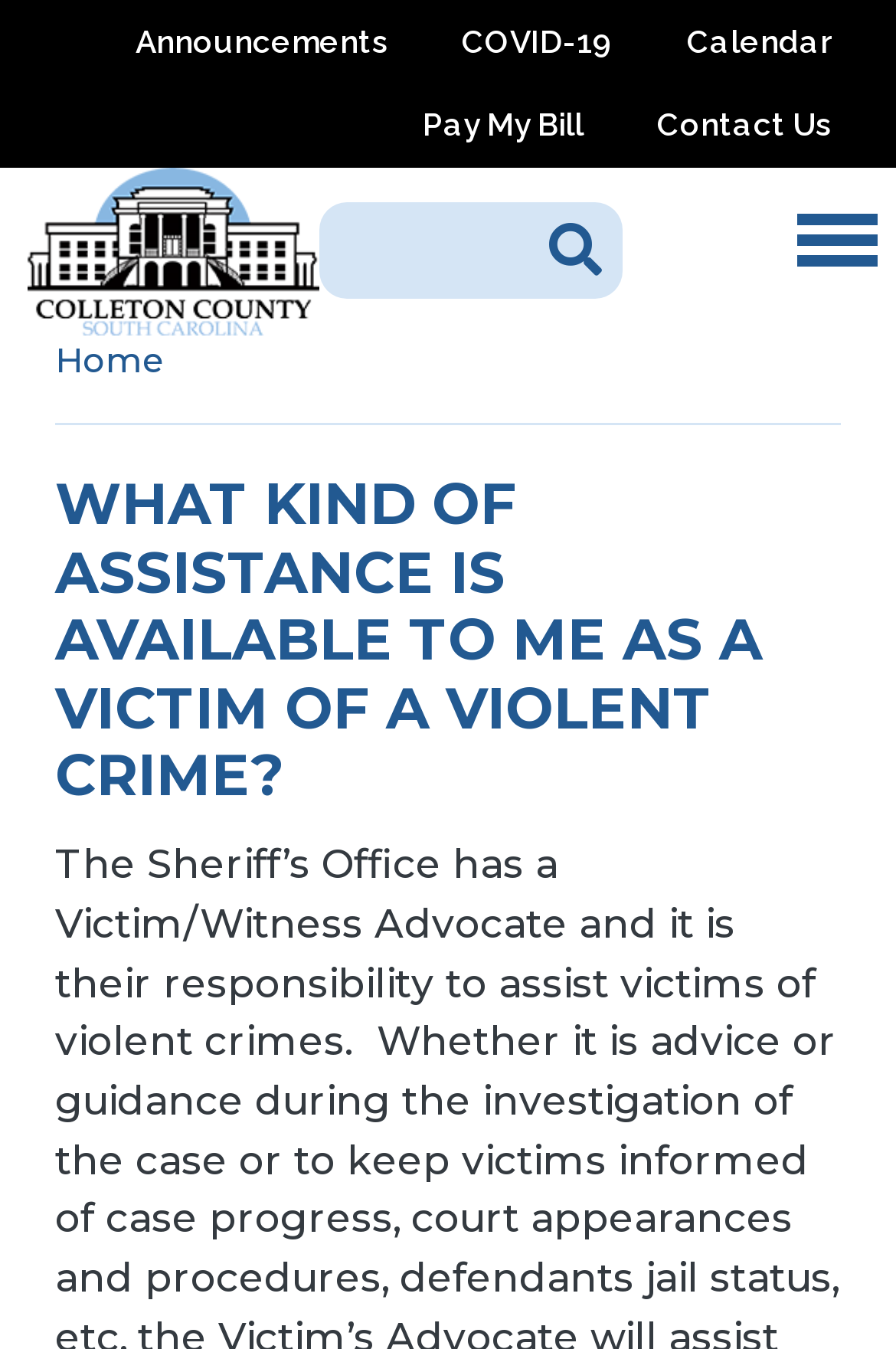Answer the following query with a single word or phrase:
What is the purpose of the breadcrumb navigation?

Show current page location